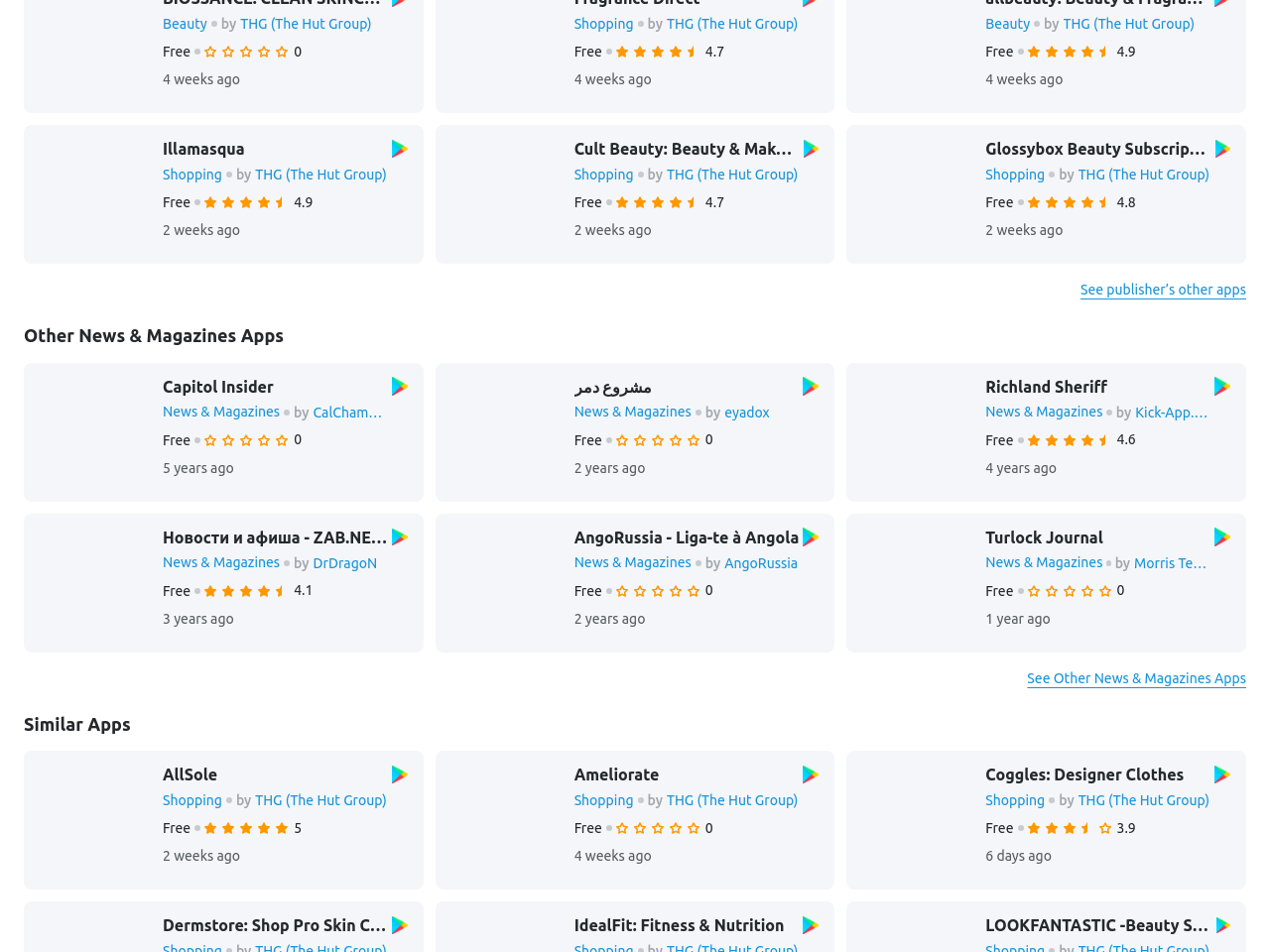Predict the bounding box of the UI element based on the description: "LOOKFANTASTIC -Beauty Shopping". The coordinates should be four float numbers between 0 and 1, formatted as [left, top, right, bottom].

[0.776, 0.961, 0.955, 0.982]